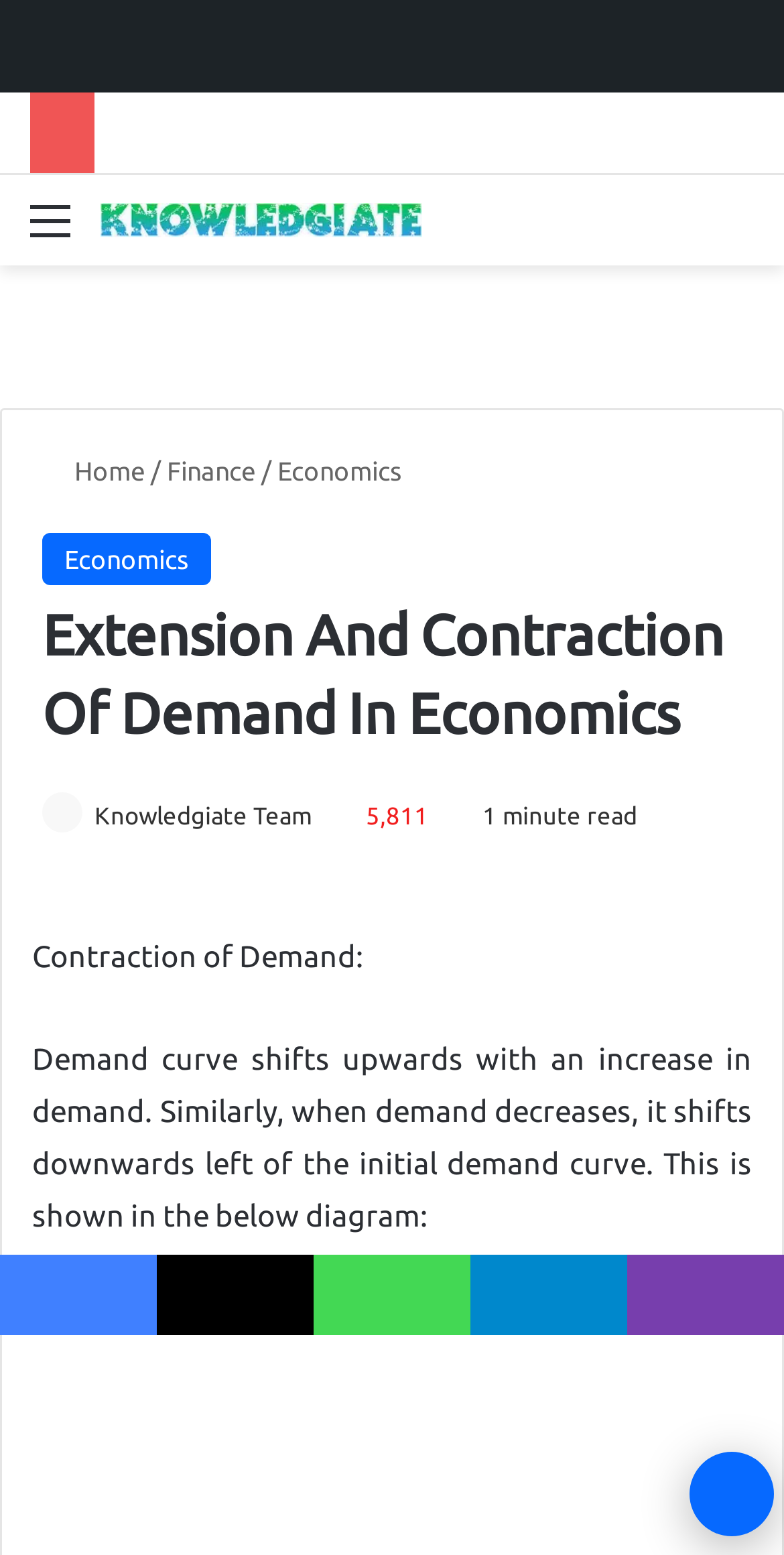From the webpage screenshot, predict the bounding box of the UI element that matches this description: "Search for".

[0.91, 0.122, 0.962, 0.18]